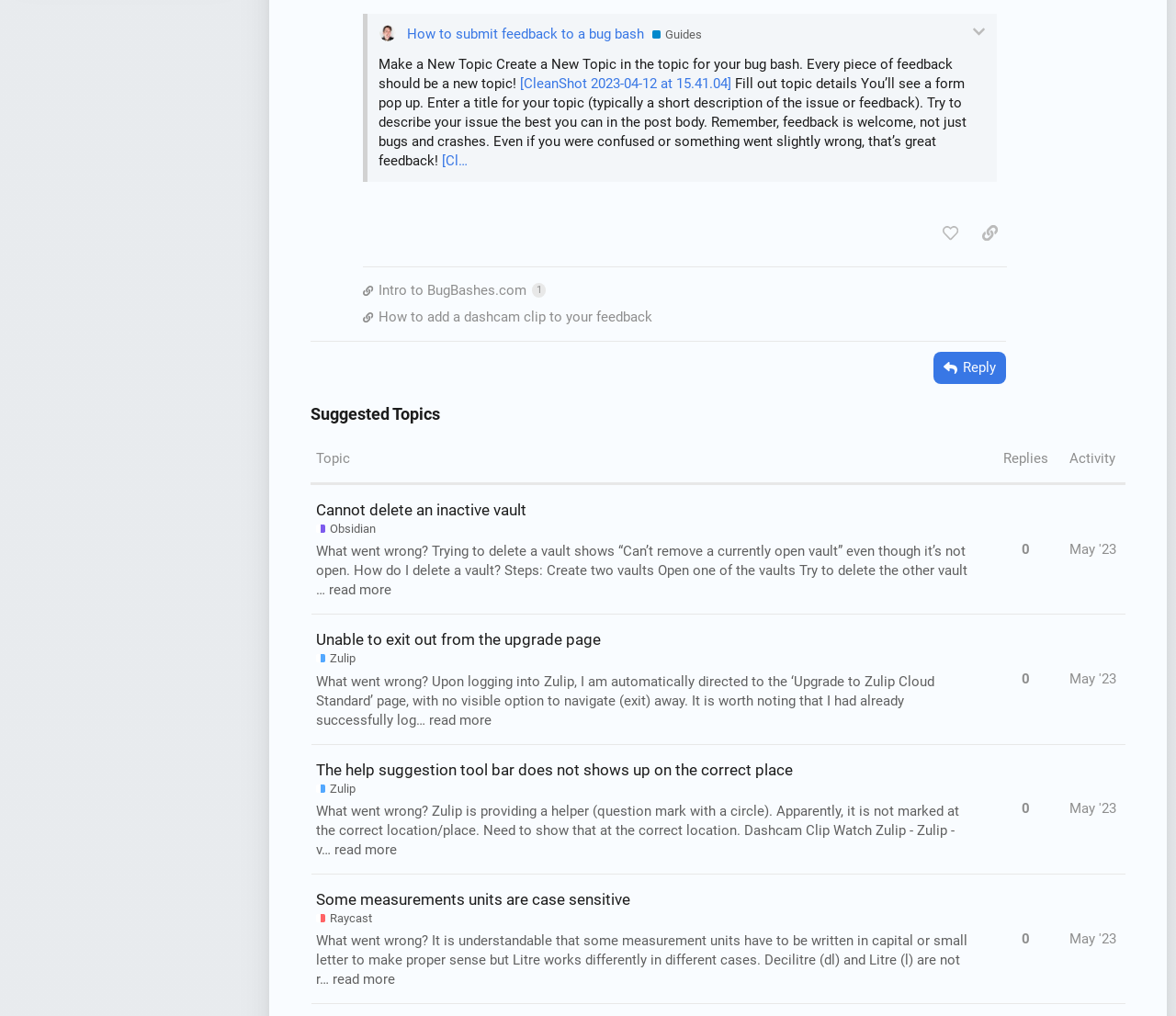What is the purpose of the button with the text 'share a link to this post'?
Please give a detailed and elaborate explanation in response to the question.

I analyzed the context of the button with the text 'share a link to this post' and inferred that its purpose is to allow users to share a link to a specific post or topic.